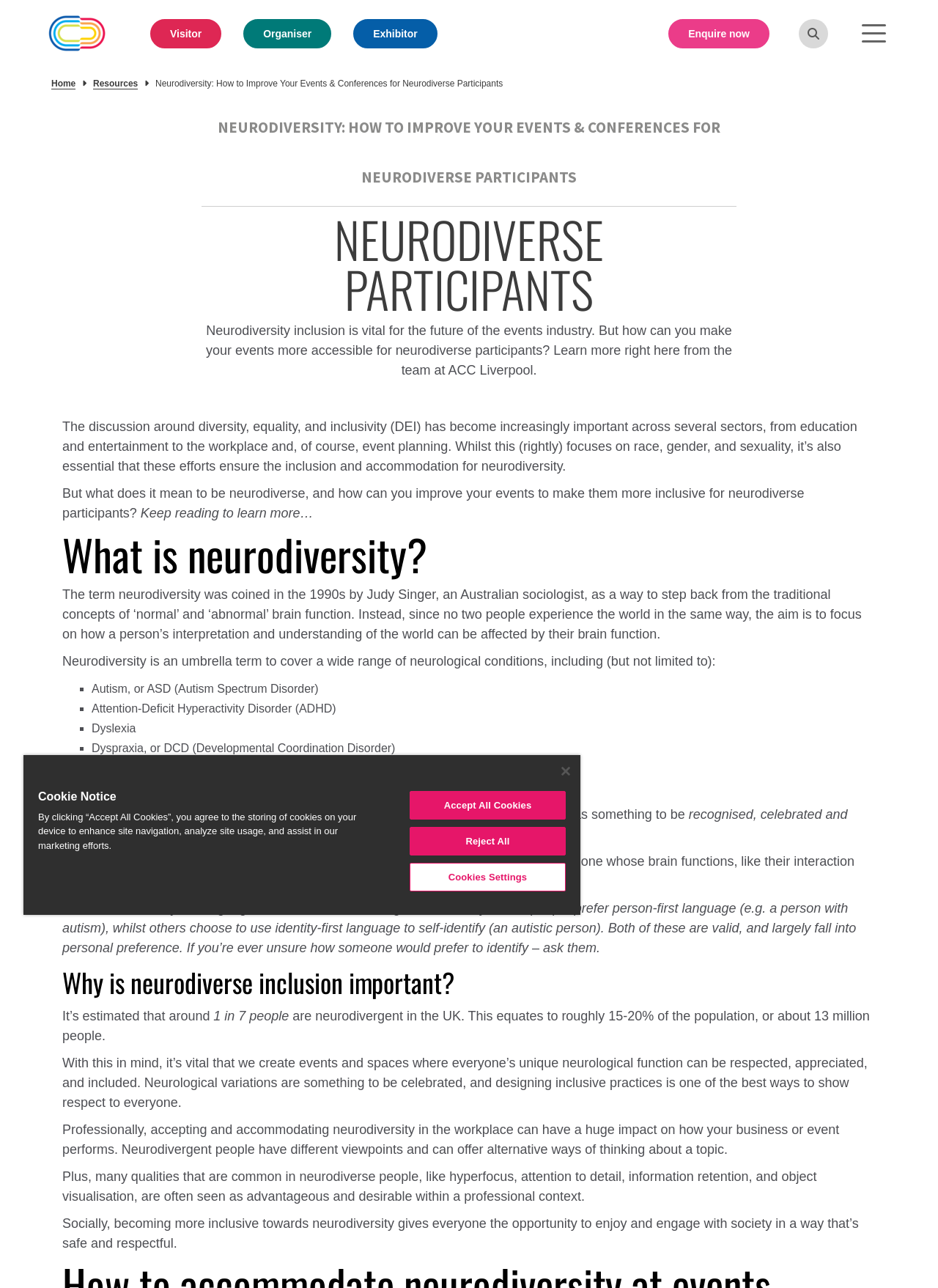What is the estimated percentage of neurodivergent people in the UK?
Provide a short answer using one word or a brief phrase based on the image.

15-20%